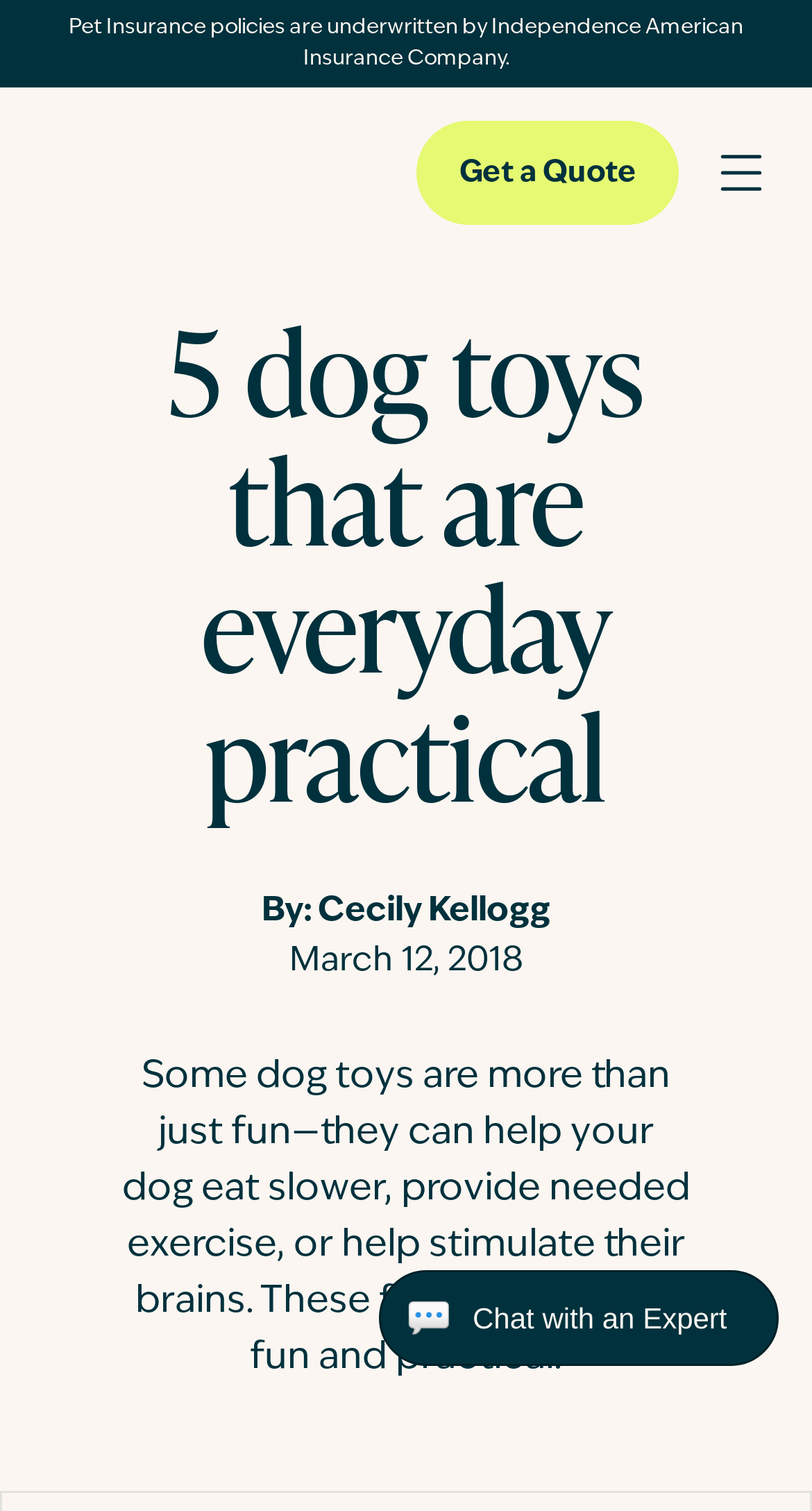What is the purpose of the 'Get a Quote' button?
Look at the screenshot and give a one-word or phrase answer.

to get a quote